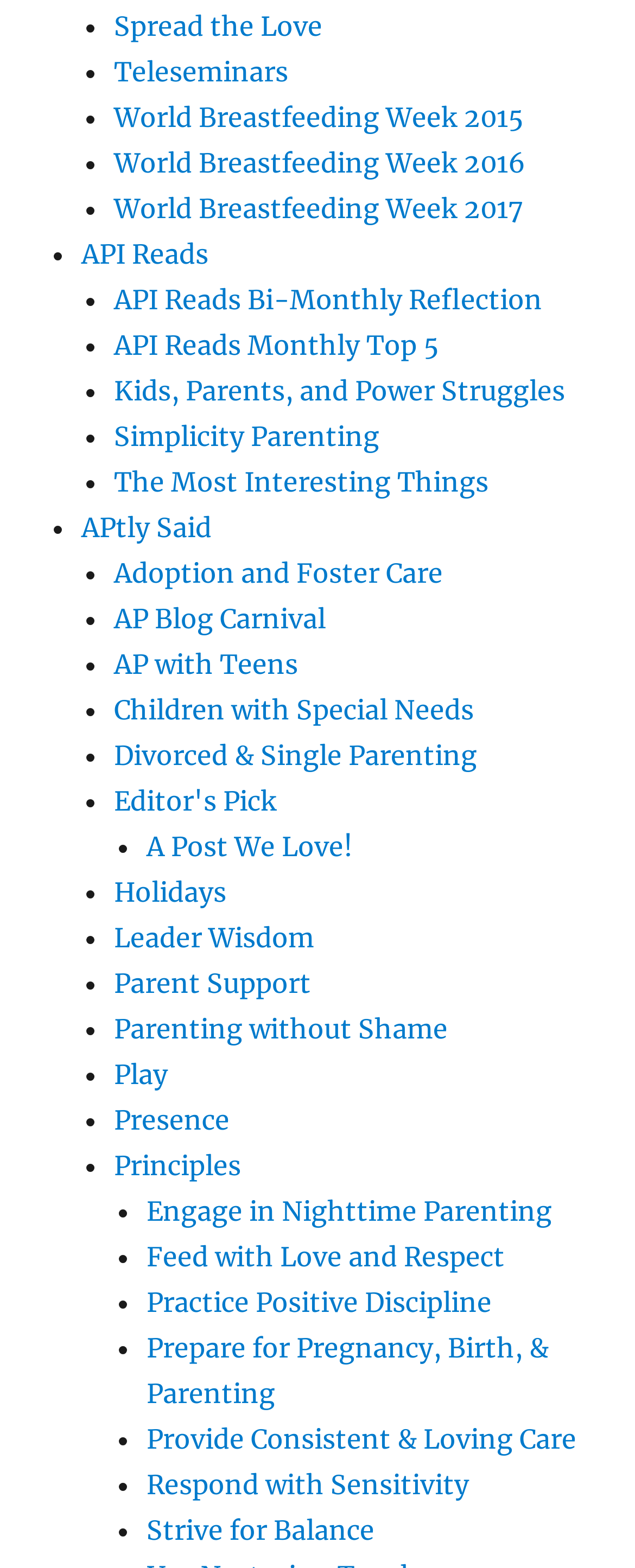What is the first link on the webpage?
Look at the image and answer the question using a single word or phrase.

Spread the Love